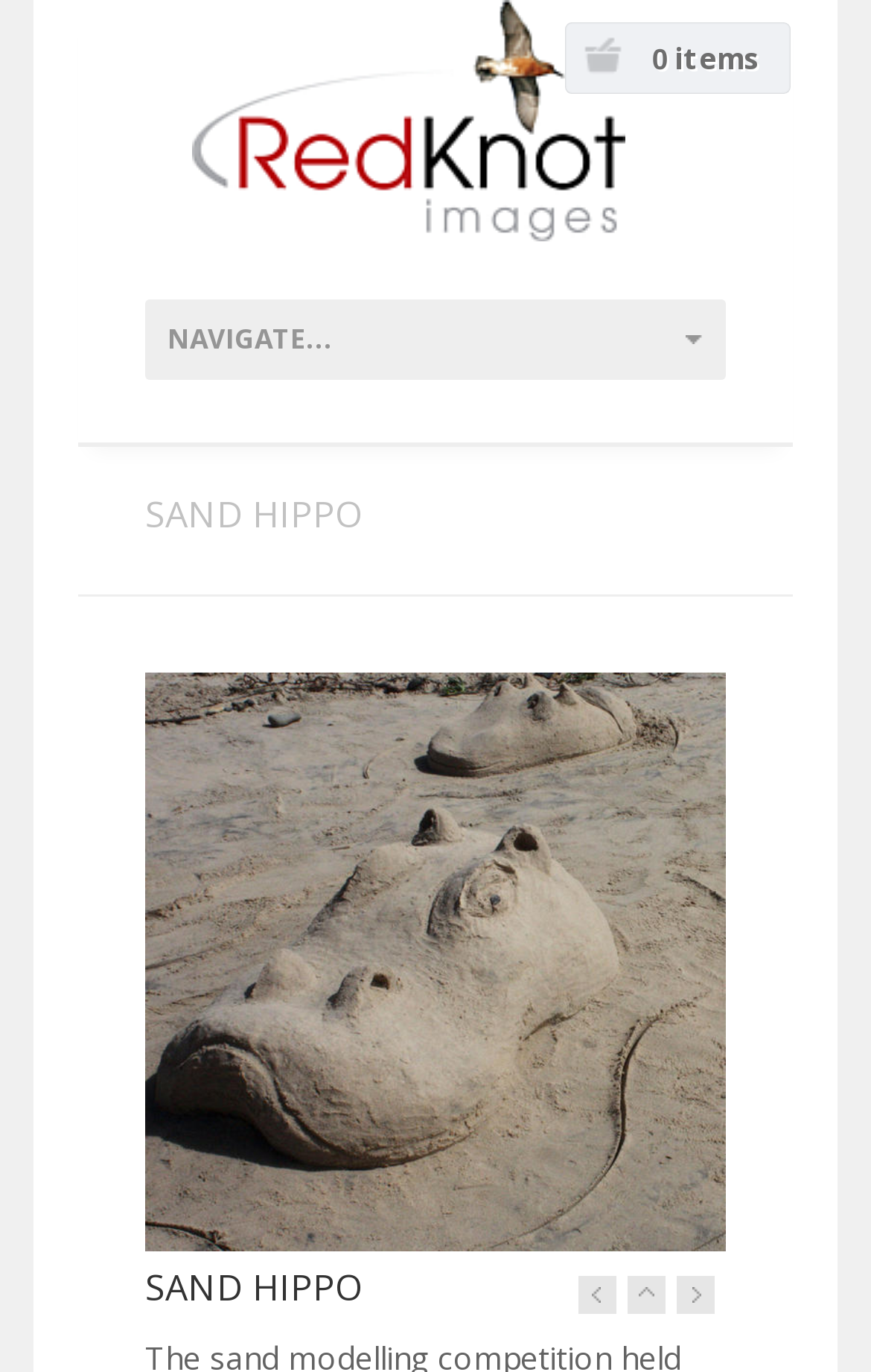Extract the bounding box coordinates for the UI element described as: "˄".

[0.721, 0.93, 0.764, 0.966]